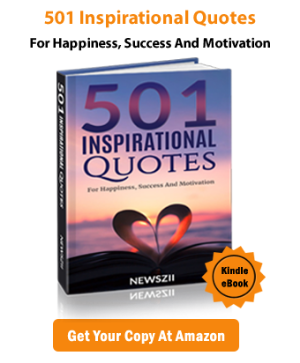Where can readers get a copy of the eBook? Refer to the image and provide a one-word or short phrase answer.

At Amazon